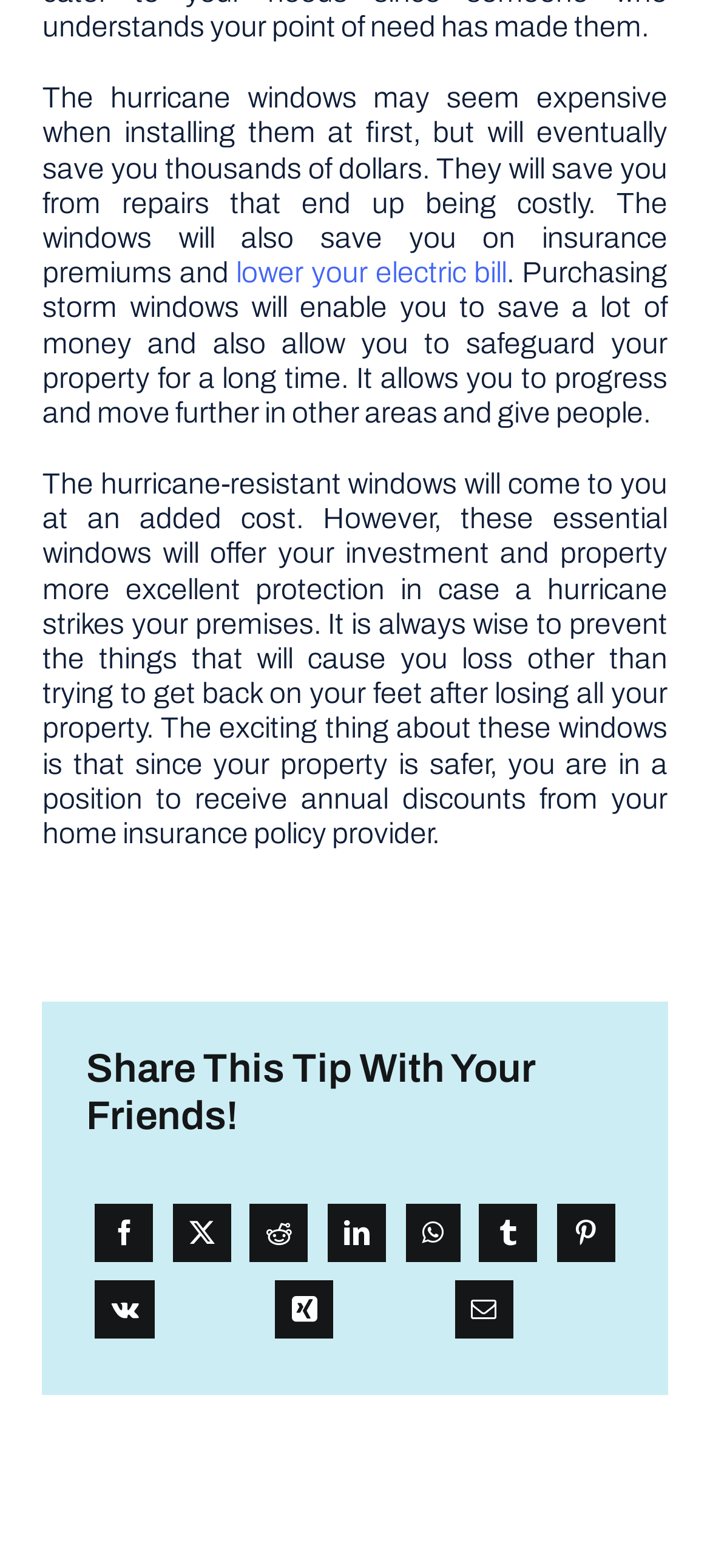Can you show the bounding box coordinates of the region to click on to complete the task described in the instruction: "Click on 'lower your electric bill'"?

[0.333, 0.164, 0.714, 0.184]